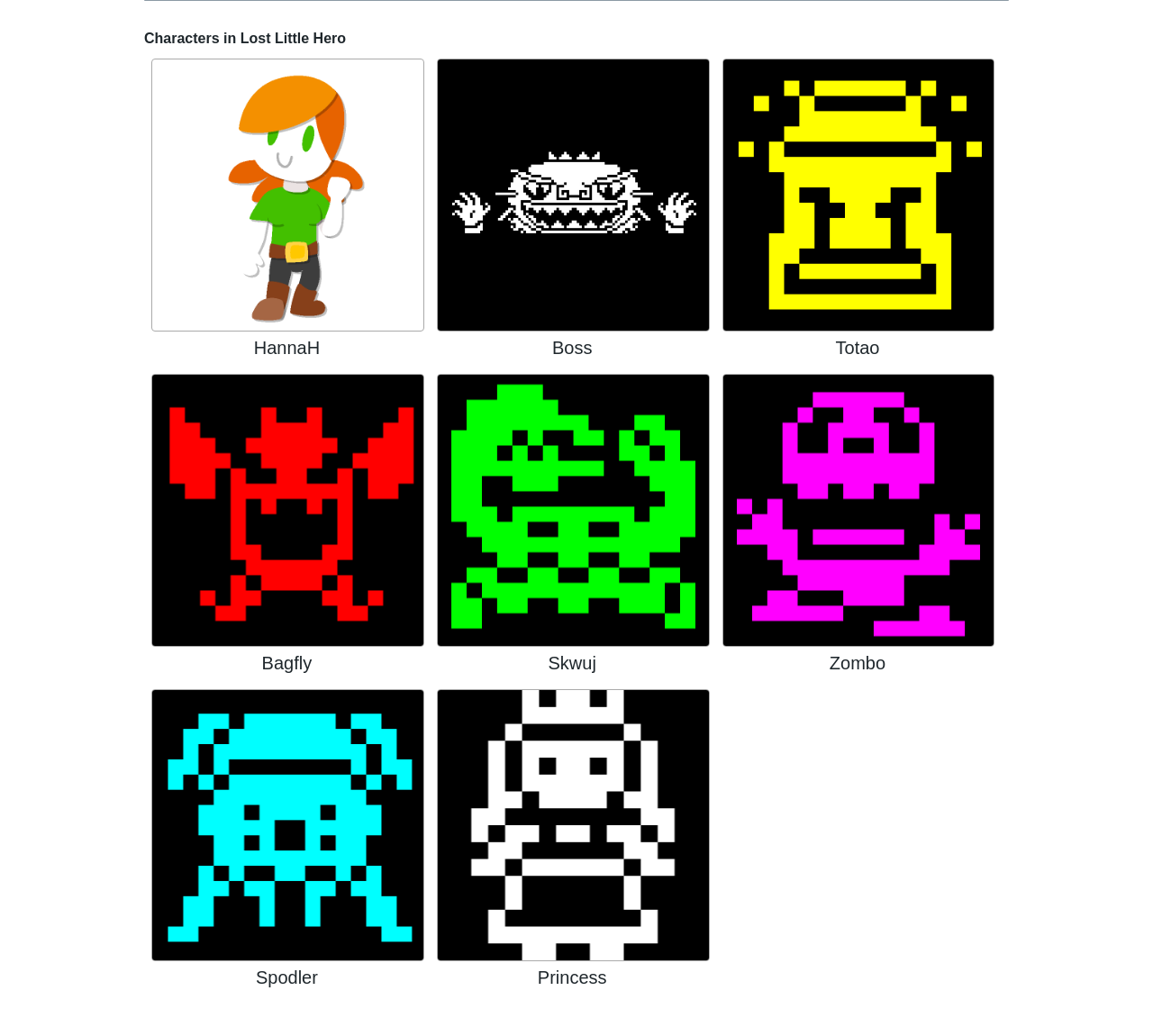What is the name of the character with the image at the bottom left? Refer to the image and provide a one-word or short phrase answer.

Spodler